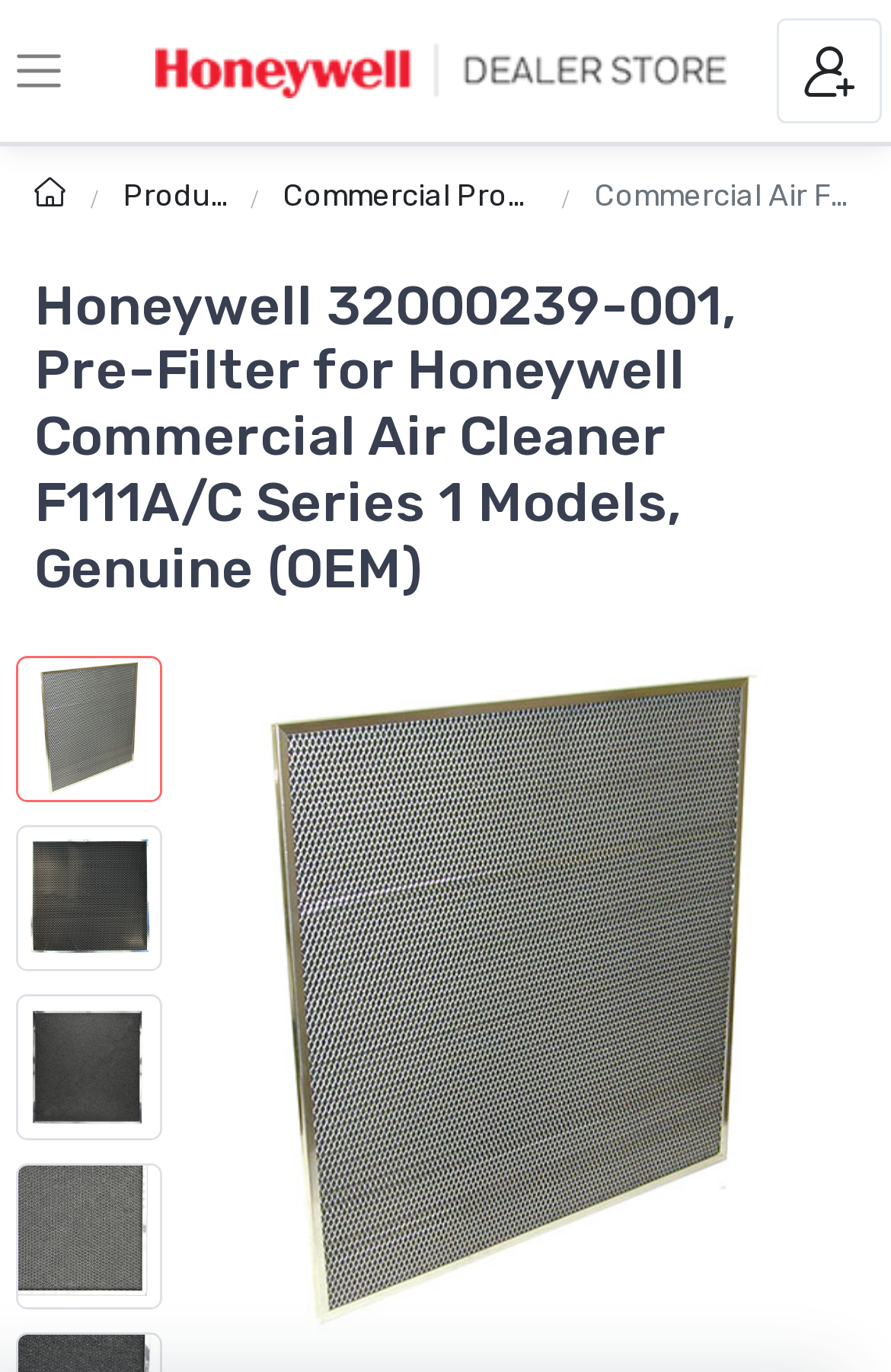Locate the bounding box coordinates of the element you need to click to accomplish the task described by this instruction: "Click the Honeywell dealer store logo".

[0.154, 0.018, 0.836, 0.085]